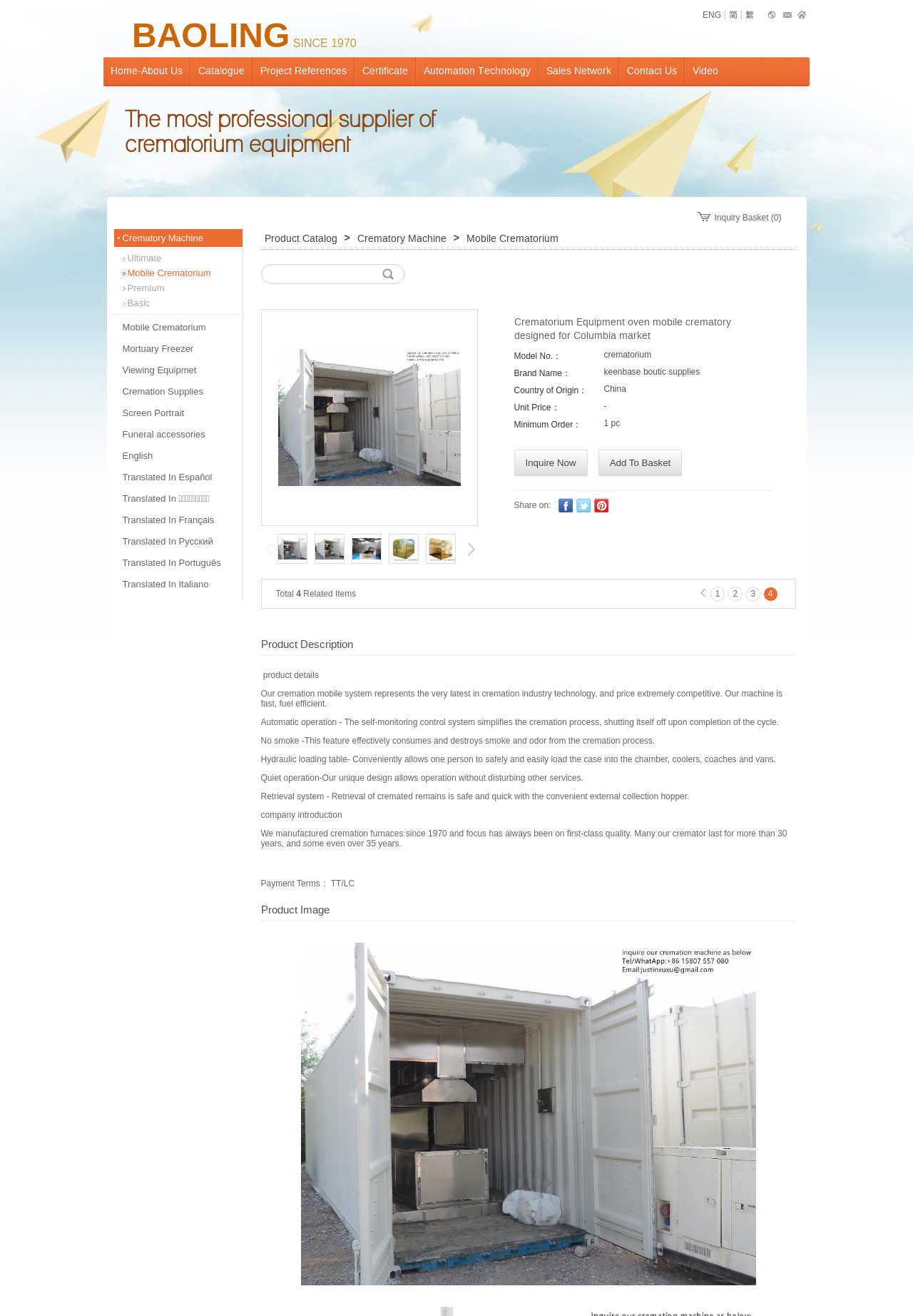Could you find the bounding box coordinates of the clickable area to complete this instruction: "Inquire about products"?

[0.764, 0.162, 0.856, 0.169]